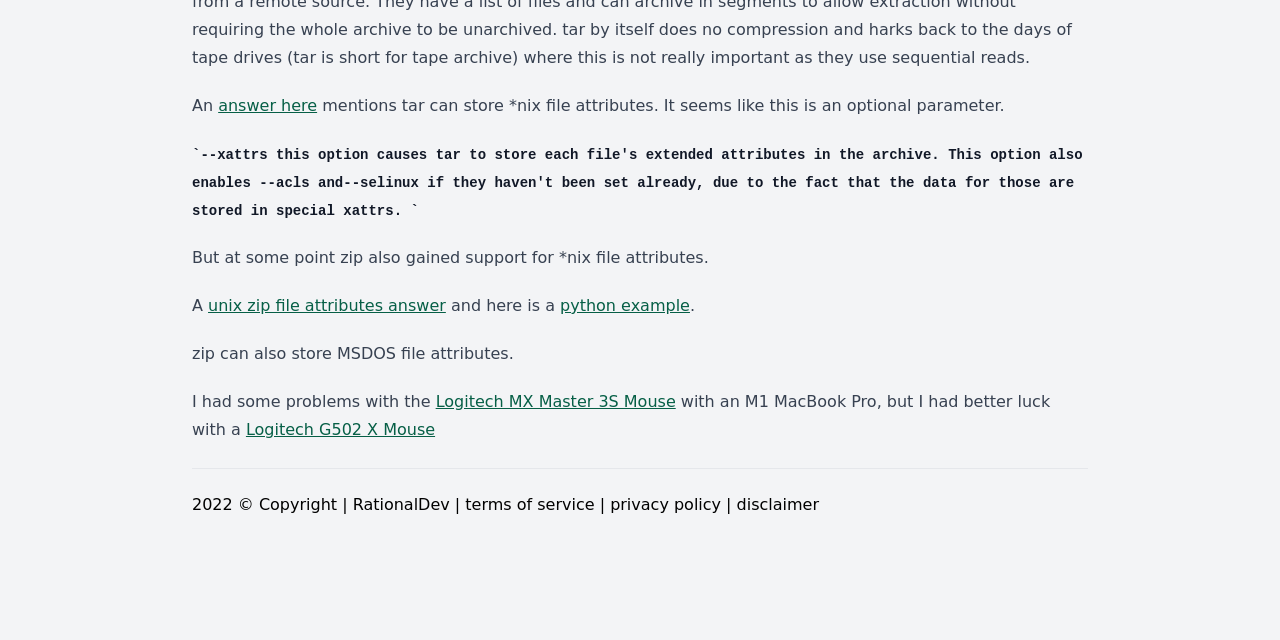Using the provided description: "python example", find the bounding box coordinates of the corresponding UI element. The output should be four float numbers between 0 and 1, in the format [left, top, right, bottom].

[0.438, 0.462, 0.539, 0.492]